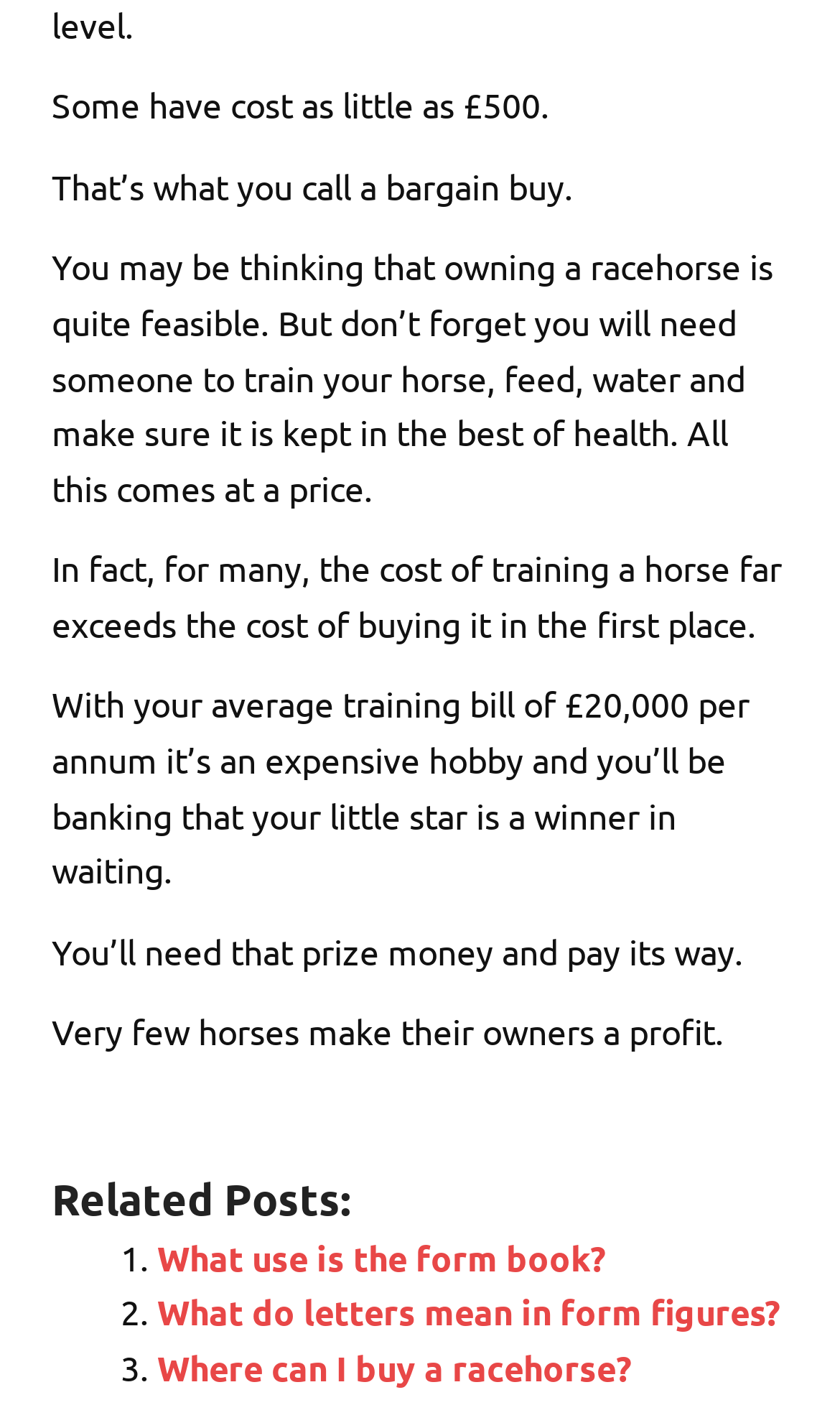Using the elements shown in the image, answer the question comprehensively: How much does it cost to train a horse per annum?

The cost of training a horse per annum is mentioned in the fifth sentence of the webpage, which states 'With your average training bill of £20,000 per annum...'